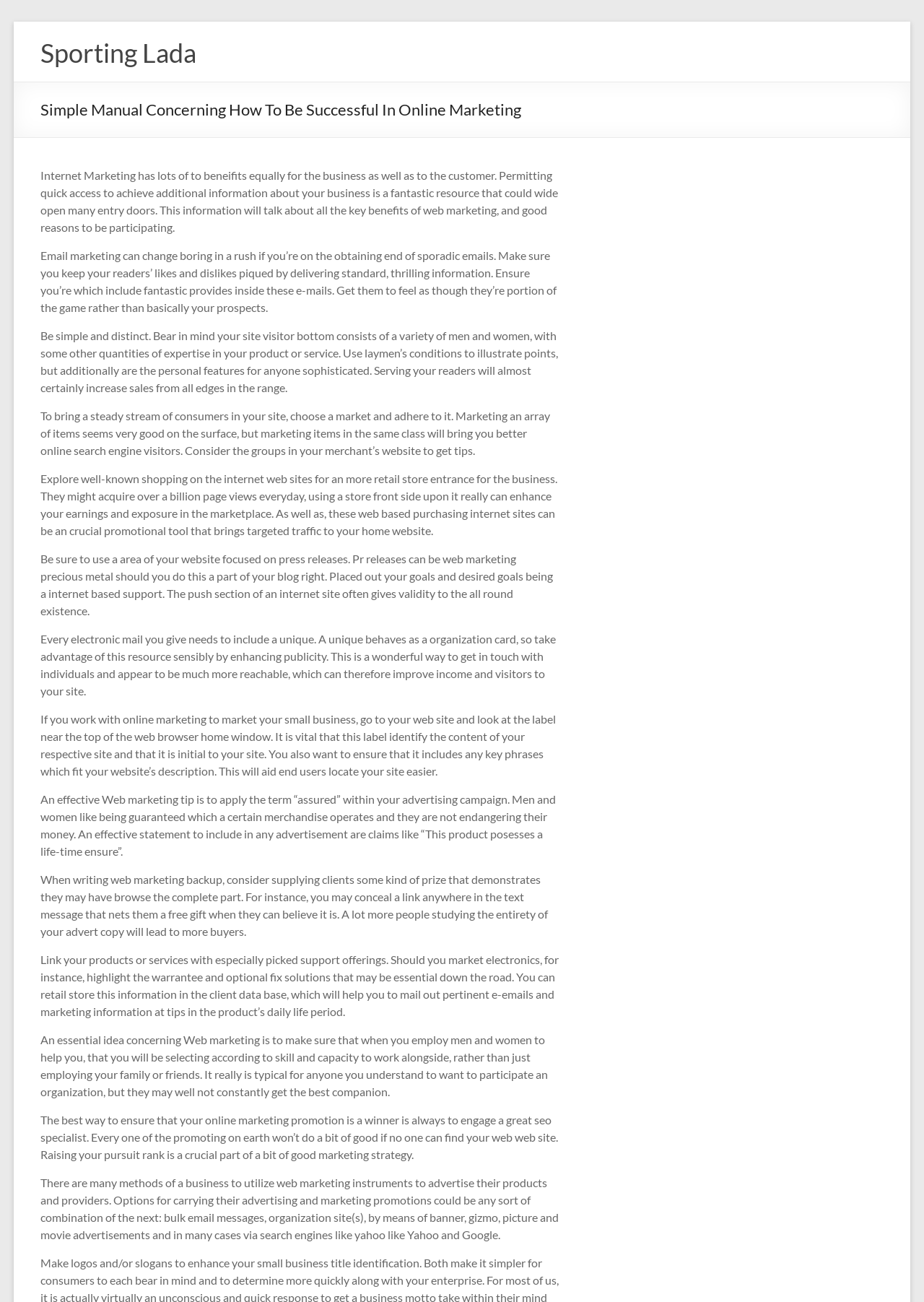What can be used to enhance publicity and appear more reachable?
Answer the question in as much detail as possible.

According to the webpage, a unique, which acts as a business card, can be used to enhance publicity and appear more reachable, which can ultimately improve income and website traffic.